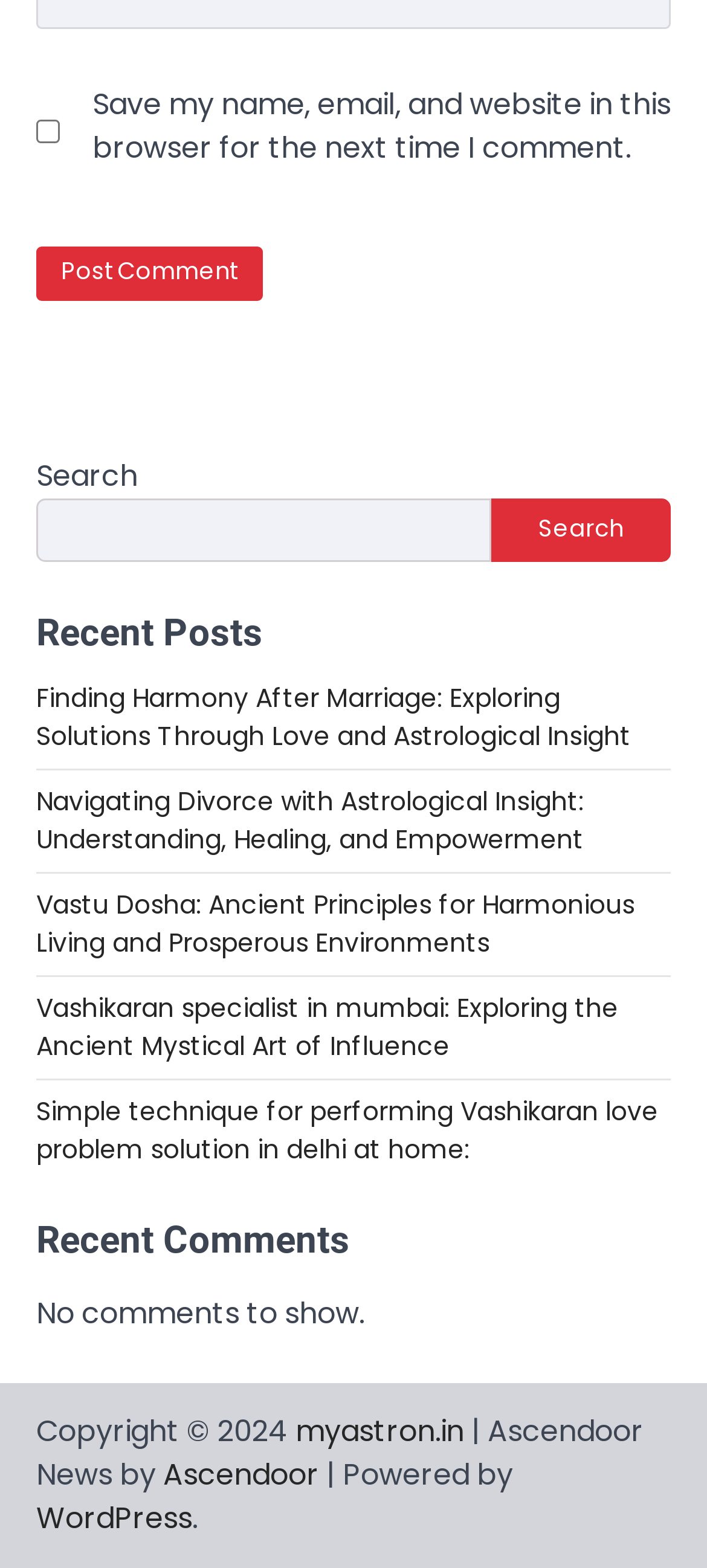Find the bounding box coordinates of the area to click in order to follow the instruction: "Read recent post 'Finding Harmony After Marriage'".

[0.051, 0.434, 0.892, 0.481]